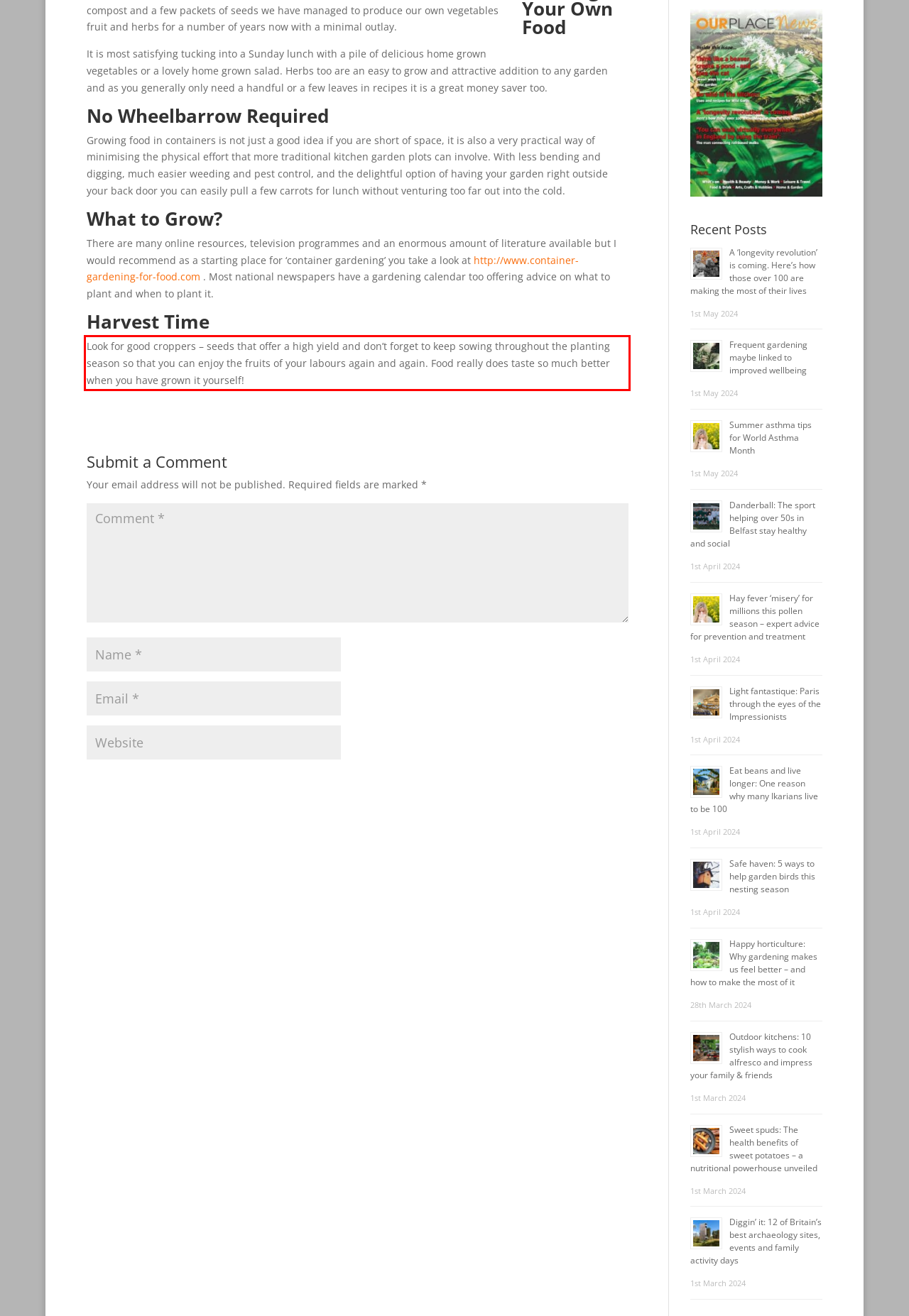Analyze the screenshot of a webpage where a red rectangle is bounding a UI element. Extract and generate the text content within this red bounding box.

Look for good croppers – seeds that offer a high yield and don’t forget to keep sowing throughout the planting season so that you can enjoy the fruits of your labours again and again. Food really does taste so much better when you have grown it yourself!